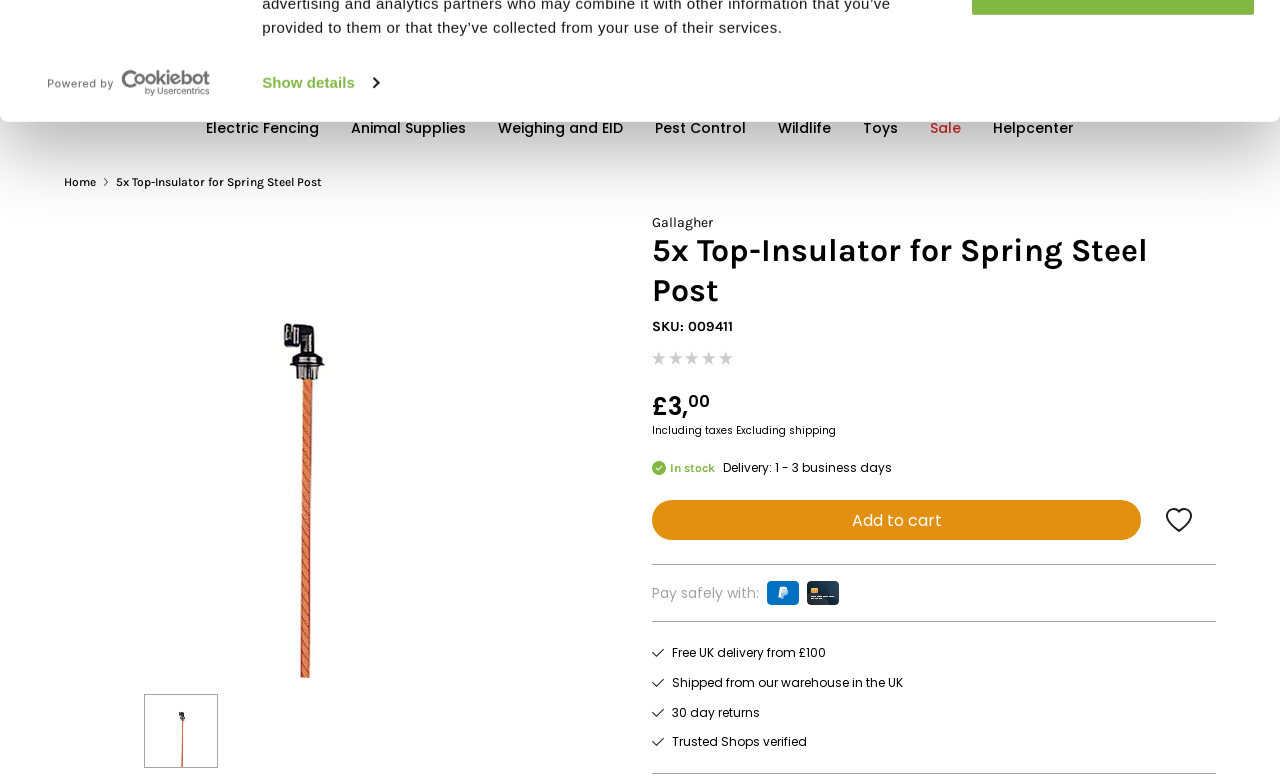Given the description of a UI element: "parent_node: Add to cart", identify the bounding box coordinates of the matching element in the webpage screenshot.

[0.891, 0.644, 0.95, 0.696]